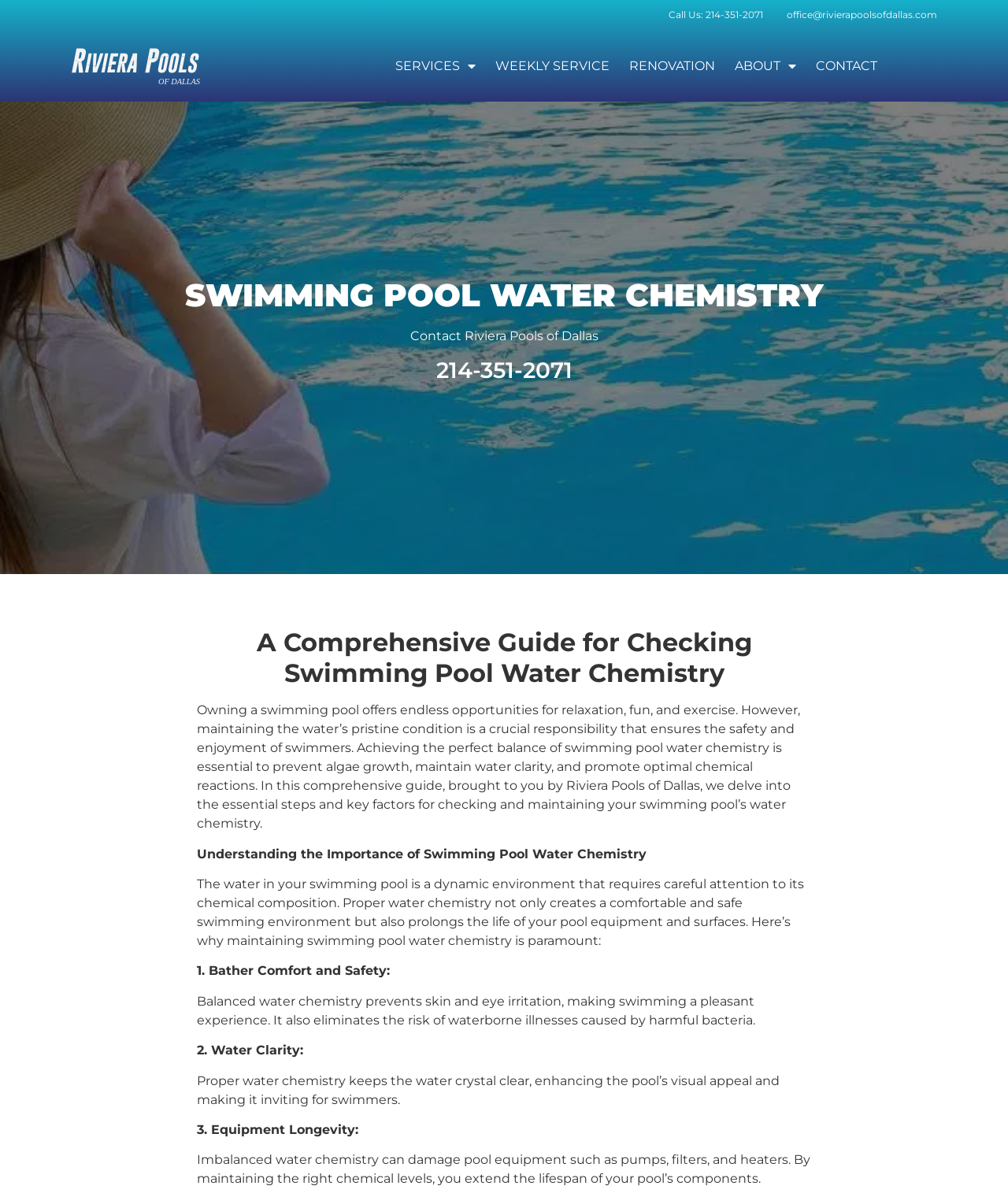Locate the bounding box coordinates of the clickable part needed for the task: "Call the phone number".

[0.663, 0.007, 0.757, 0.018]